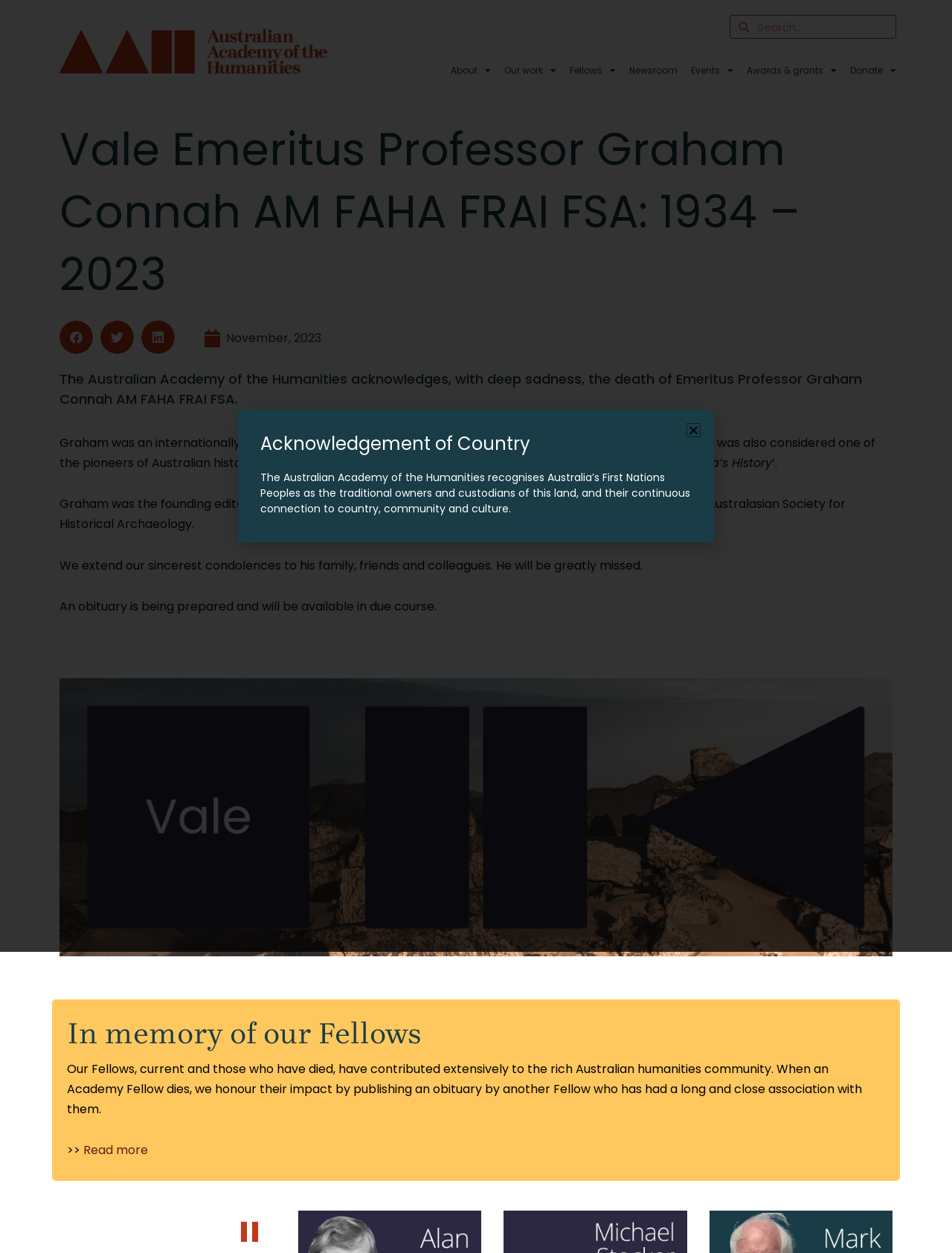Please find the bounding box coordinates of the element that you should click to achieve the following instruction: "Share on facebook". The coordinates should be presented as four float numbers between 0 and 1: [left, top, right, bottom].

[0.062, 0.256, 0.098, 0.282]